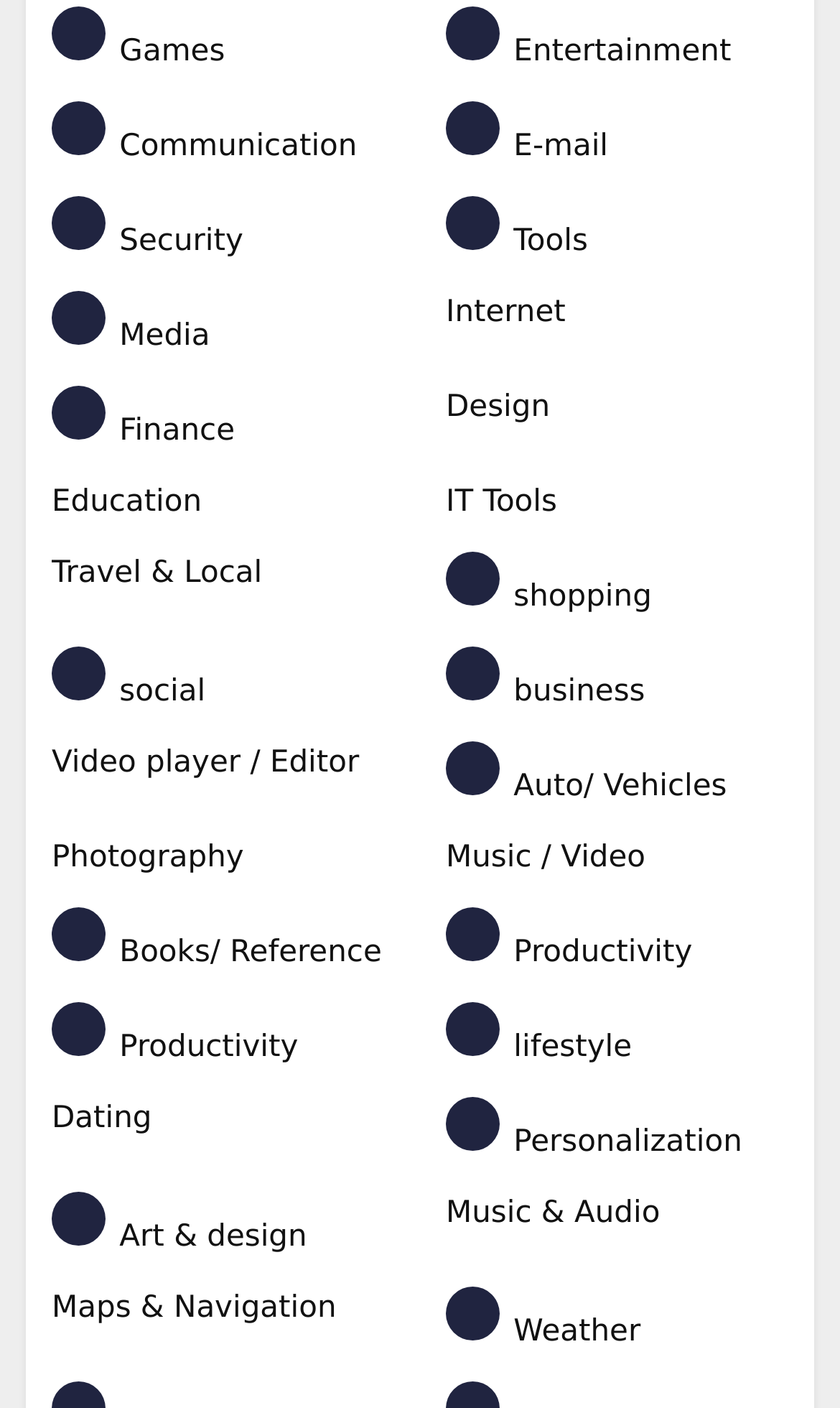Locate the coordinates of the bounding box for the clickable region that fulfills this instruction: "Explore Security".

[0.062, 0.14, 0.469, 0.189]